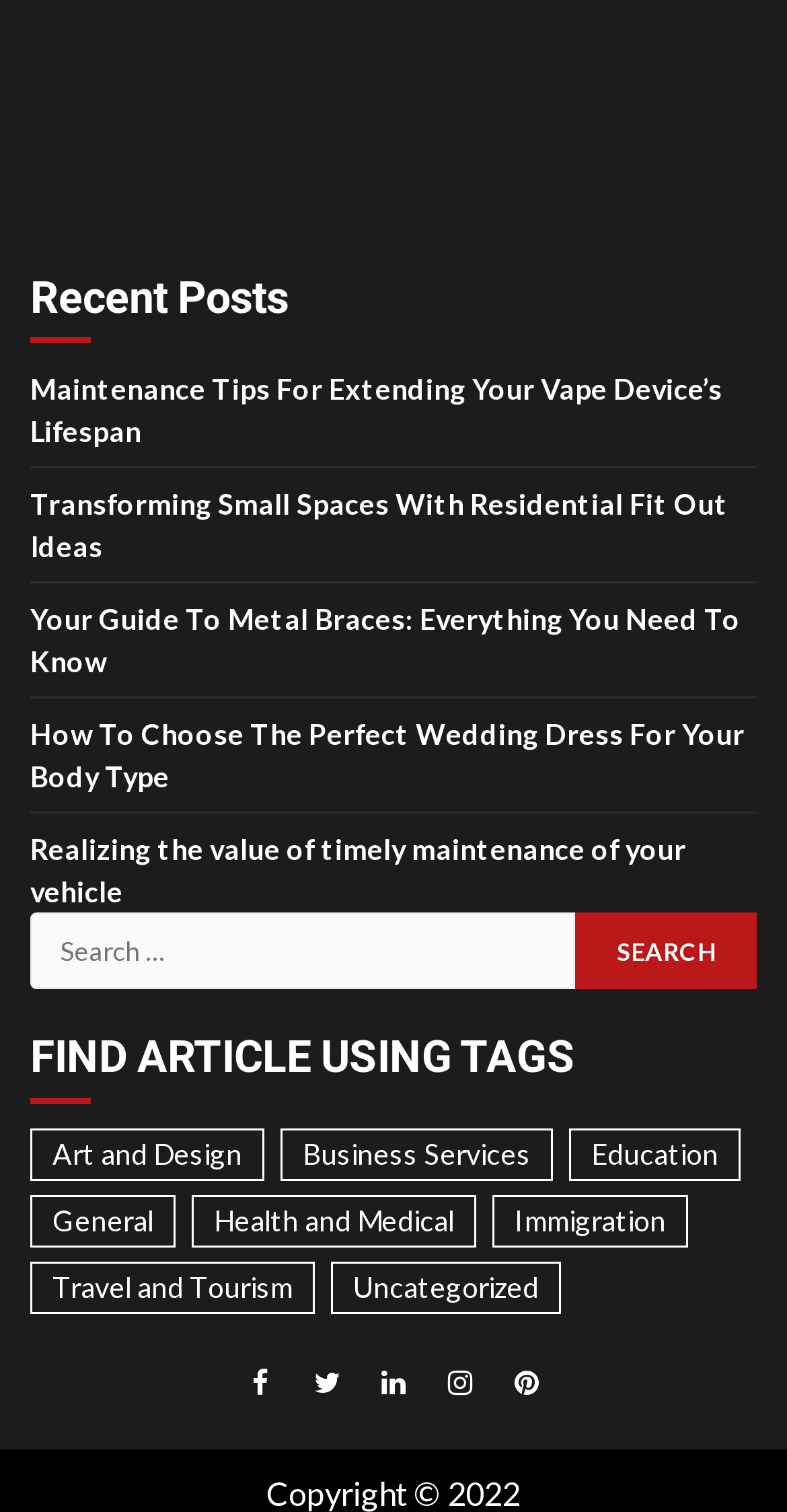What is the copyright year?
Please provide an in-depth and detailed response to the question.

I looked at the bottom of the page and found the copyright information, which states 'Copyright © 2022'.